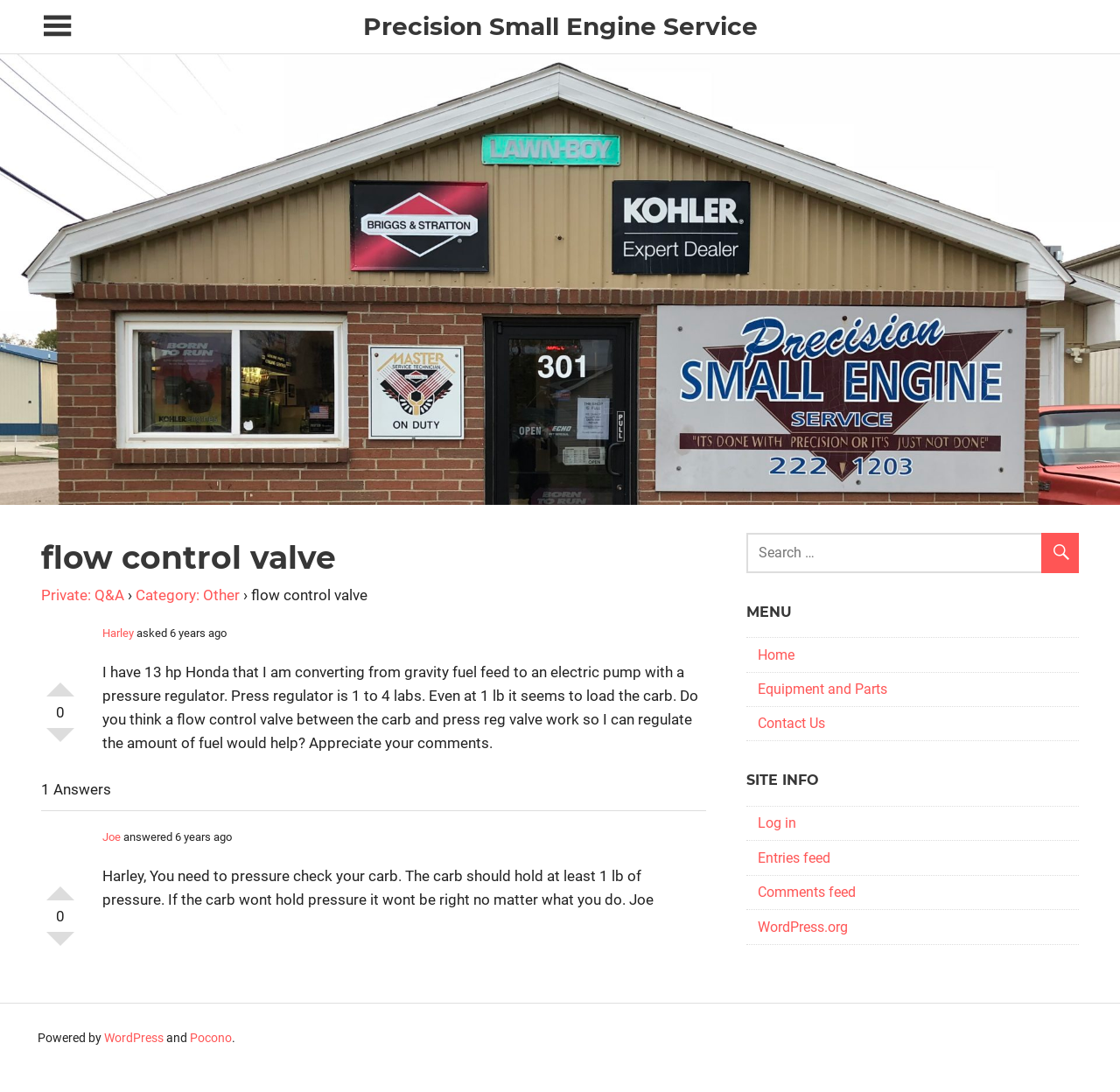How many answers are there to the question?
Kindly answer the question with as much detail as you can.

The number of answers to the question can be found in the article section of the webpage, where it is written as '1 Answers' in a static text format.